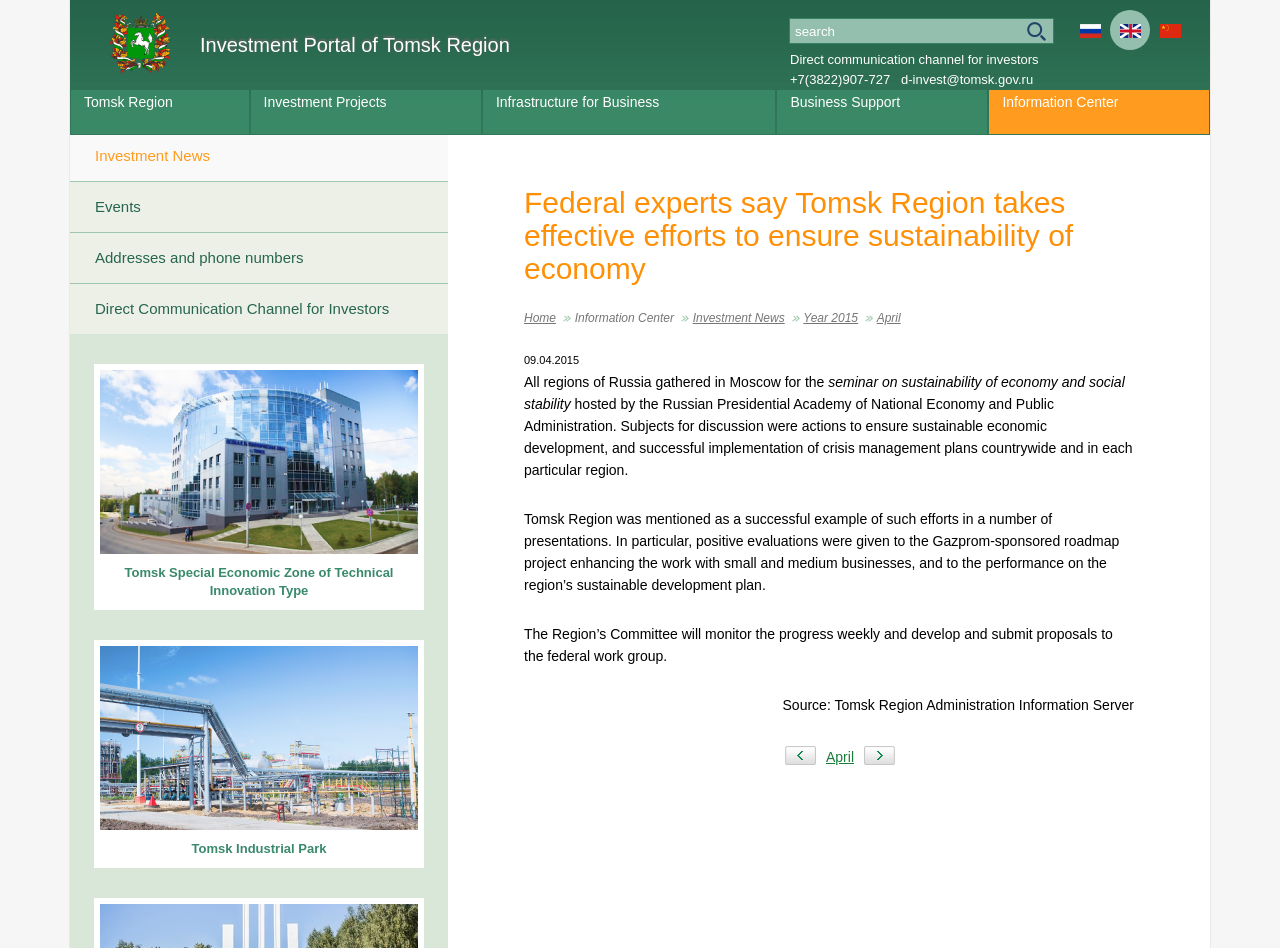Kindly determine the bounding box coordinates for the clickable area to achieve the given instruction: "Learn about Tomsk Special Economic Zone".

[0.073, 0.384, 0.331, 0.643]